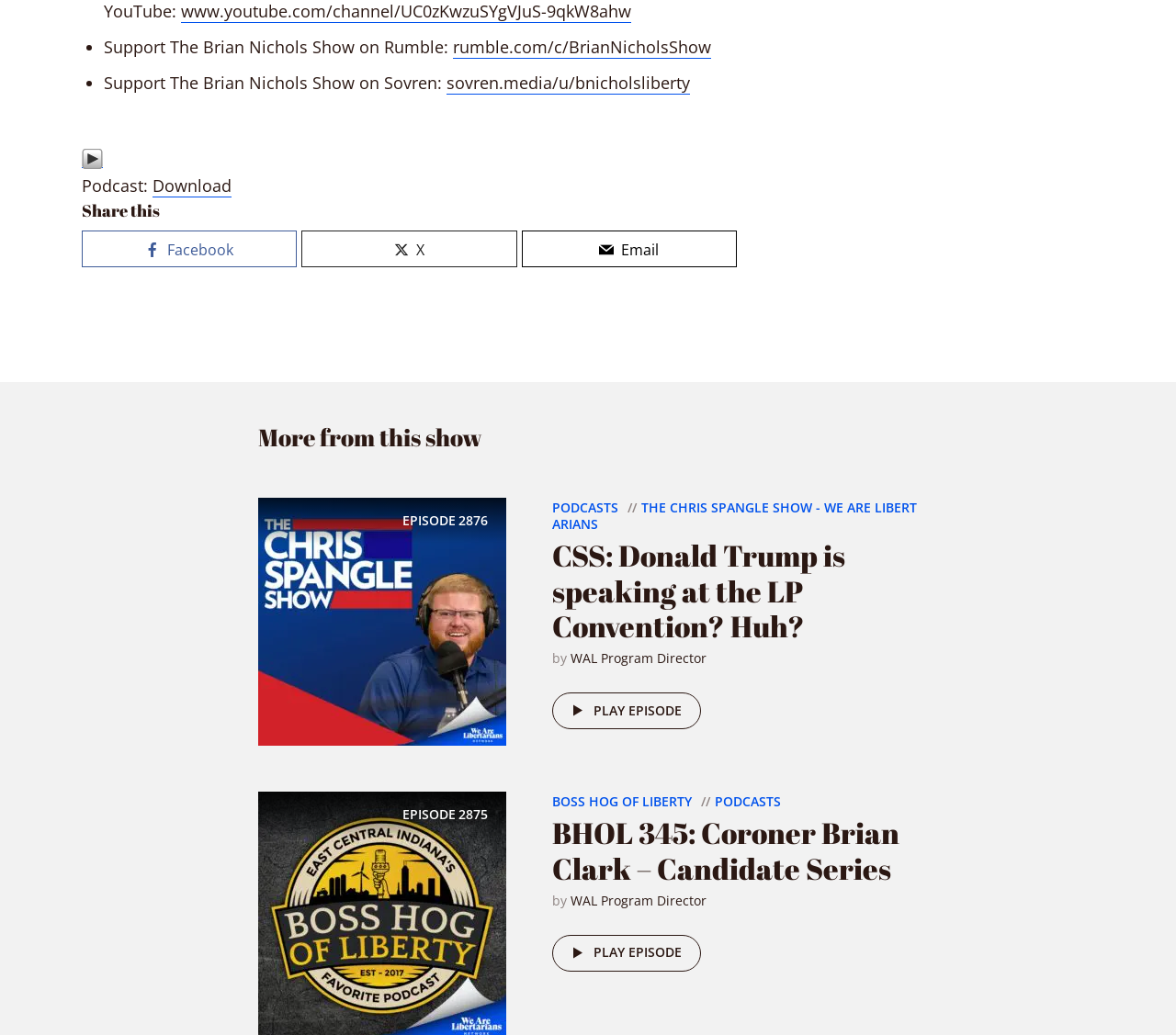Locate the bounding box coordinates of the element to click to perform the following action: 'Listen to EPISODE 2876'. The coordinates should be given as four float values between 0 and 1, in the form of [left, top, right, bottom].

[0.22, 0.588, 0.43, 0.61]